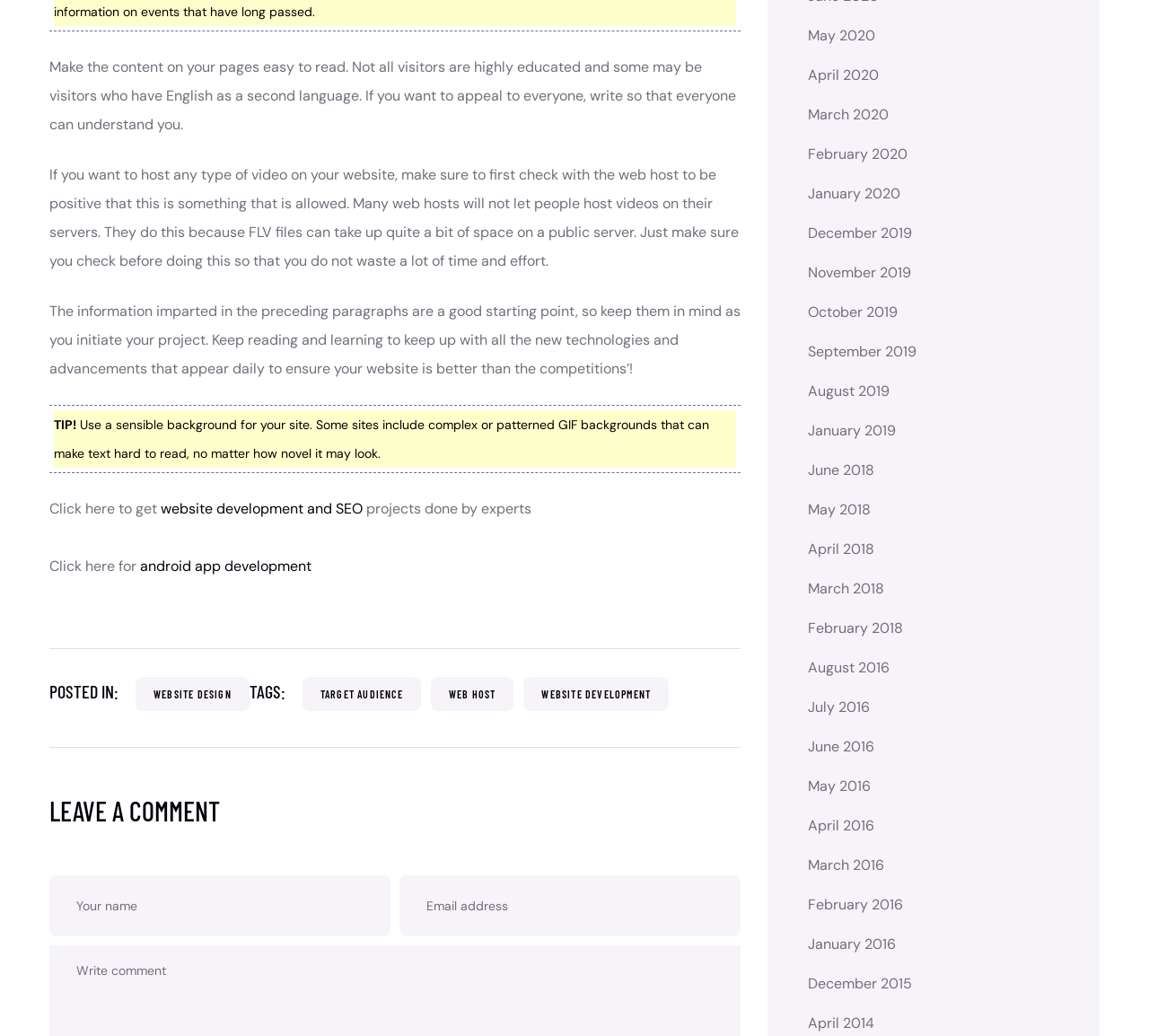Identify the bounding box coordinates of the specific part of the webpage to click to complete this instruction: "Click on the link for android app development".

[0.122, 0.538, 0.271, 0.556]